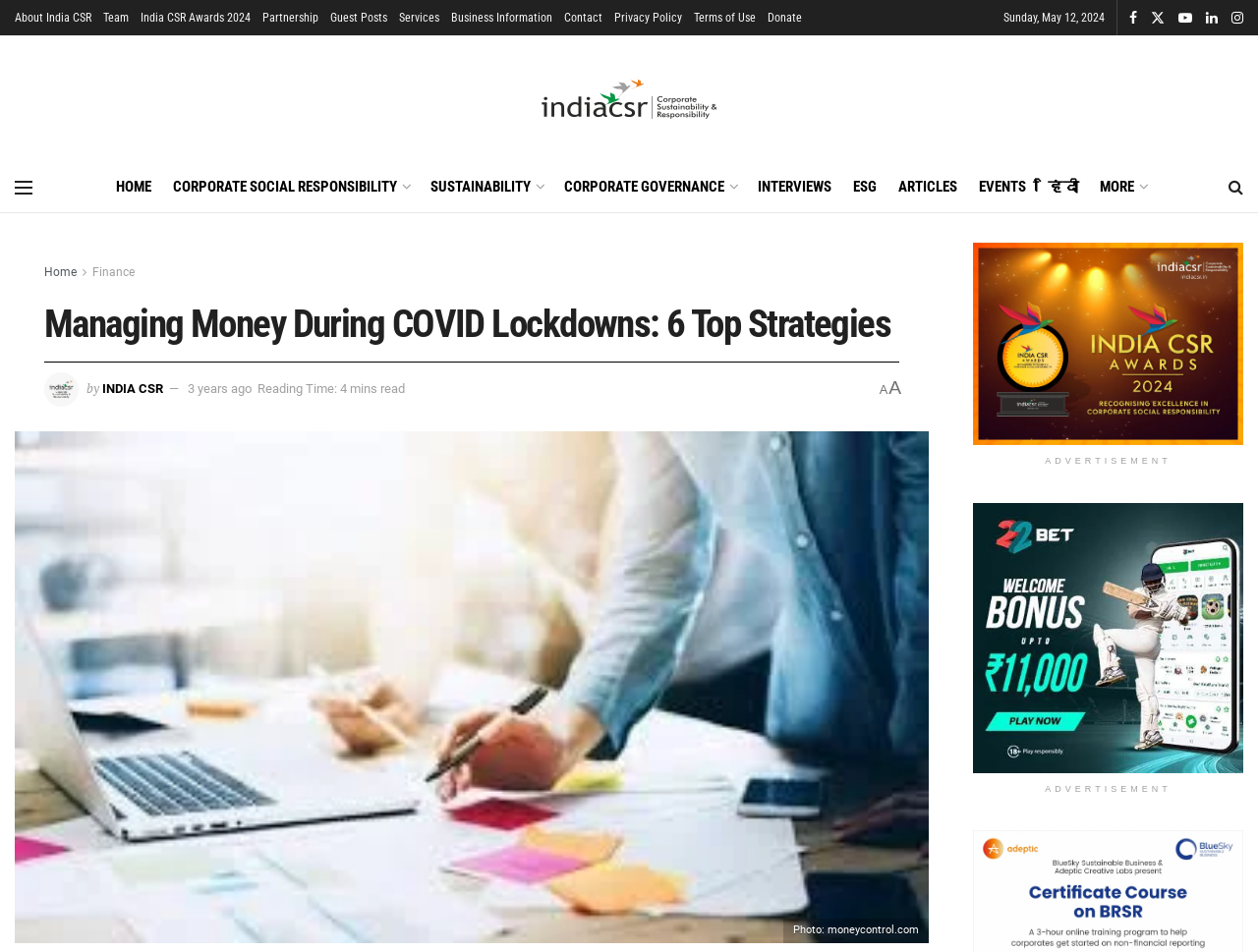Please locate the clickable area by providing the bounding box coordinates to follow this instruction: "Click on the 'About India CSR' link".

[0.012, 0.0, 0.073, 0.037]